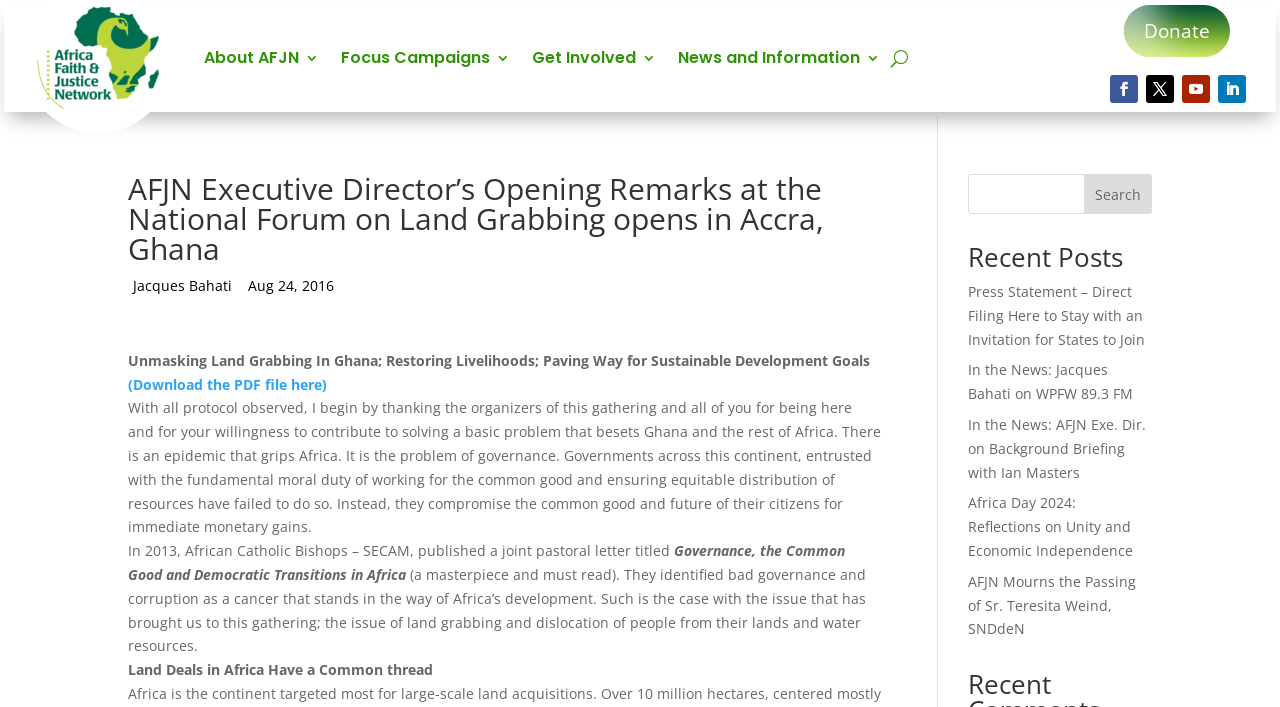Describe all significant elements and features of the webpage.

The webpage appears to be an article or blog post from the Africa Faith and Justice Network (AFJN) website. At the top, there is a navigation menu with five links: "About AFJN 3", "Focus Campaigns 3", "Get Involved 3", "News and Information 3", and a button labeled "U". To the right of the navigation menu, there is a "Donate" link and four social media links.

Below the navigation menu, there is a heading that reads "AFJN Executive Director’s Opening Remarks at the National Forum on Land Grabbing opens in Accra, Ghana". This is followed by the author's name, "Jacques Bahati", and the date "Aug 24, 2016". The main content of the article is a speech or remarks made by the AFJN Executive Director, which discusses the issue of land grabbing in Ghana and its impact on sustainable development goals.

To the right of the main content, there is a search bar with a "Search" button. Below the search bar, there is a heading that reads "Recent Posts", followed by five links to recent news articles or blog posts.

The webpage has a total of 14 links, 5 of which are part of the navigation menu, 4 are social media links, and 5 are links to recent news articles or blog posts. There are also 7 static text elements, which contain the main content of the article, and 2 buttons, one labeled "U" and the other labeled "Search".